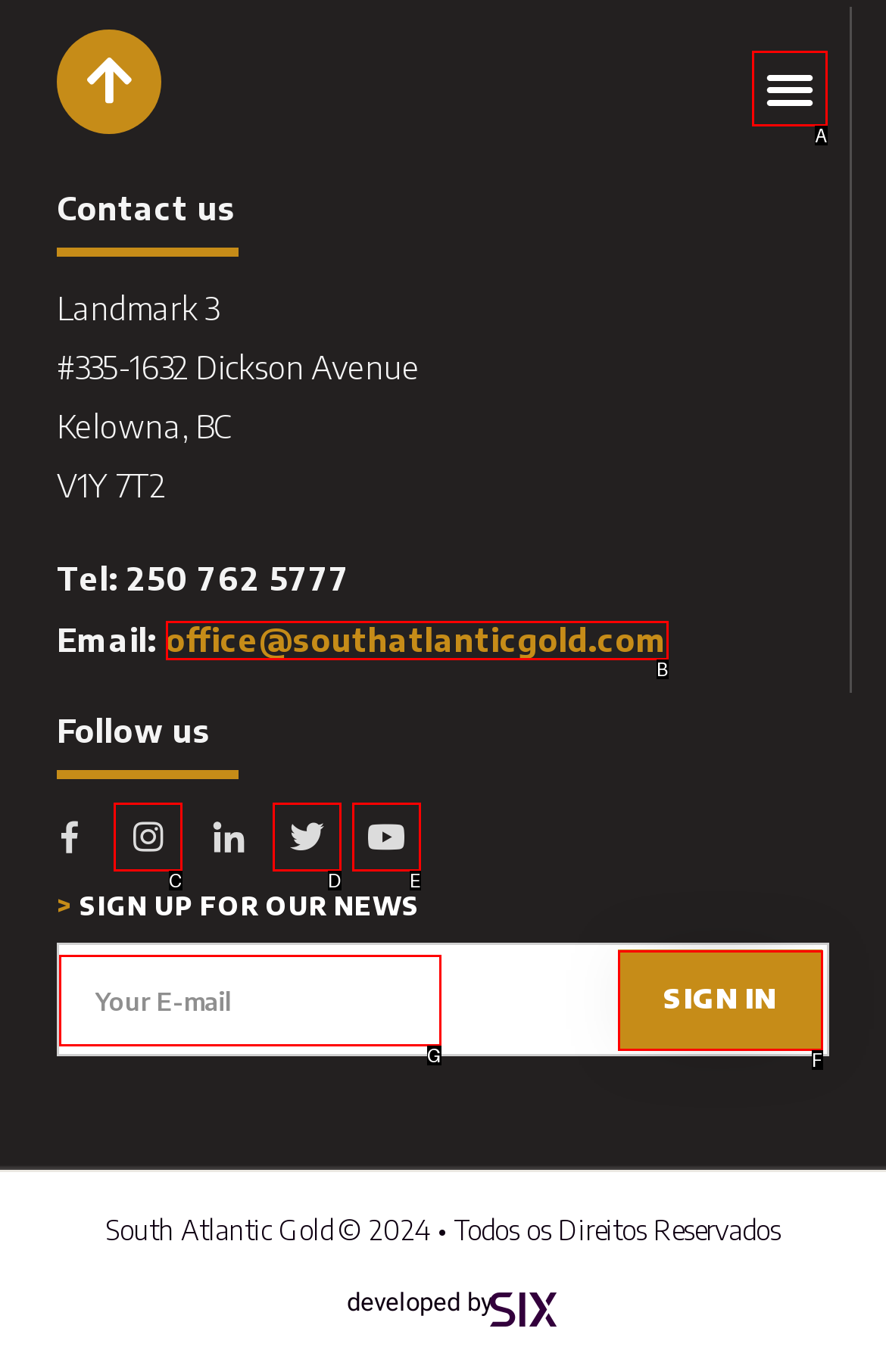Identify the letter of the option that best matches the following description: SIGN IN. Respond with the letter directly.

F